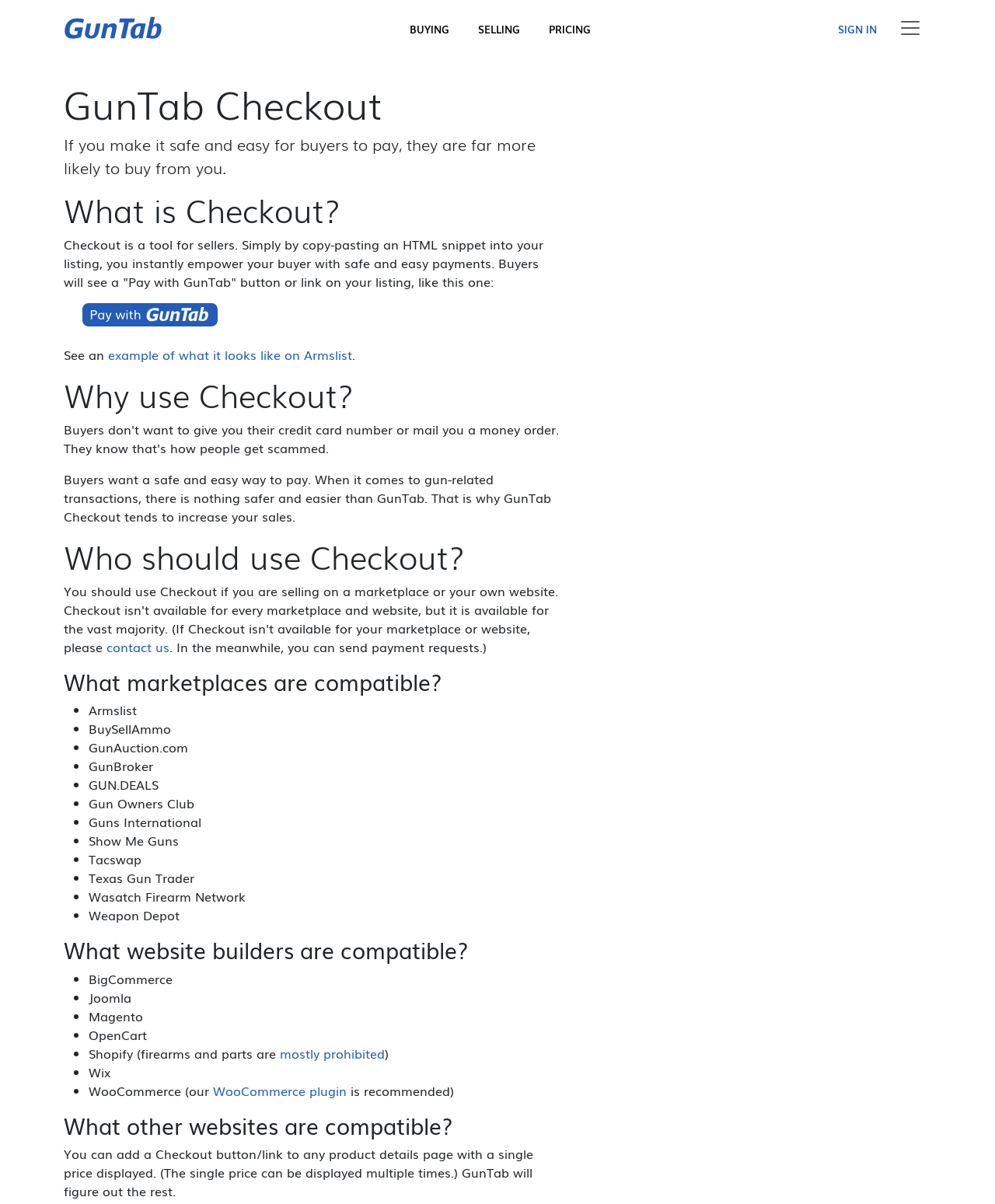Using the given description, provide the bounding box coordinates formatted as (top-left x, top-left y, bottom-right x, bottom-right y), with all values being floating point numbers between 0 and 1. Description: contact us

[0.107, 0.529, 0.17, 0.545]